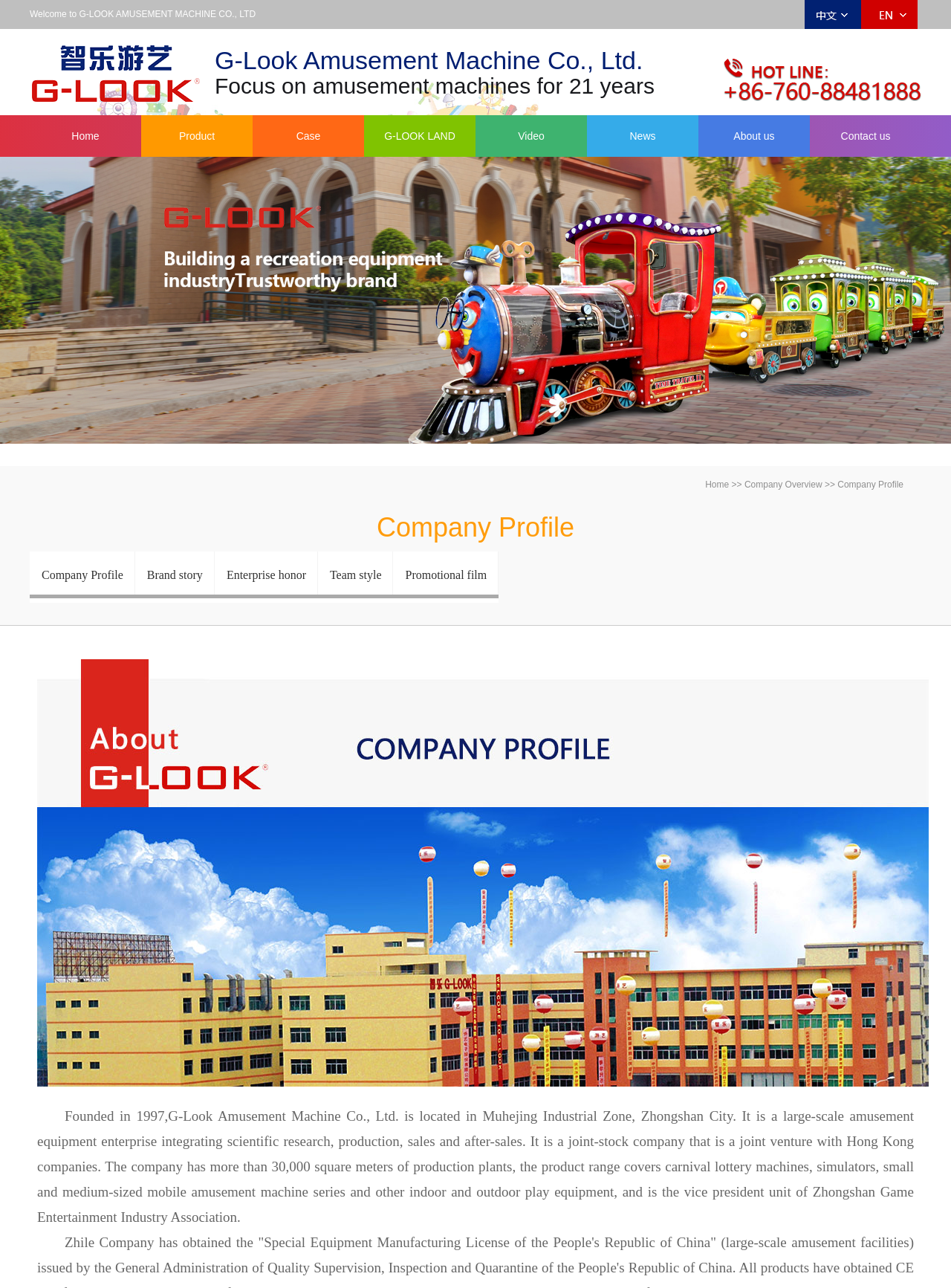What is the location of G-Look Amusement Machine Co., Ltd.?
Please craft a detailed and exhaustive response to the question.

From the static text 'Founded in 1997,G-Look Amusement Machine Co., Ltd. is located in Muhejing Industrial Zone, Zhongshan City.', we can determine that the location of G-Look Amusement Machine Co., Ltd. is Muhejing Industrial Zone, Zhongshan City.